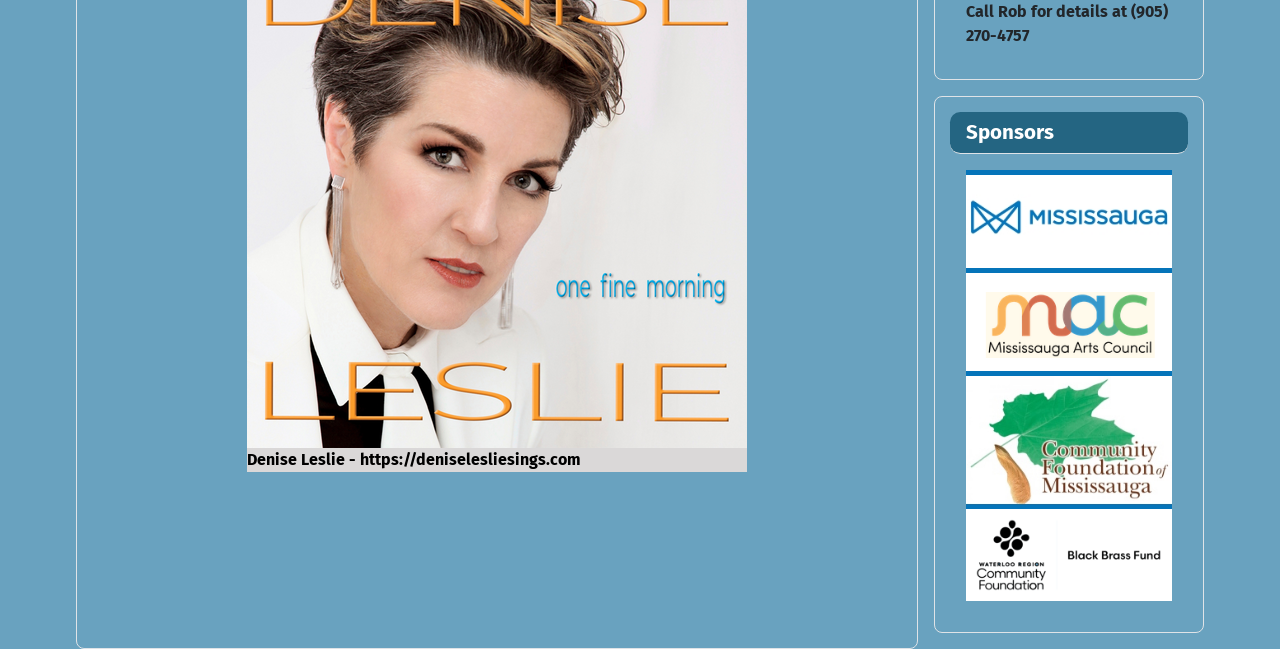What is the name of the third sponsor?
Please answer the question with as much detail as possible using the screenshot.

The third link on the right side of the webpage is labeled 'Community Foundation of Mississauga', which is the name of the third sponsor.